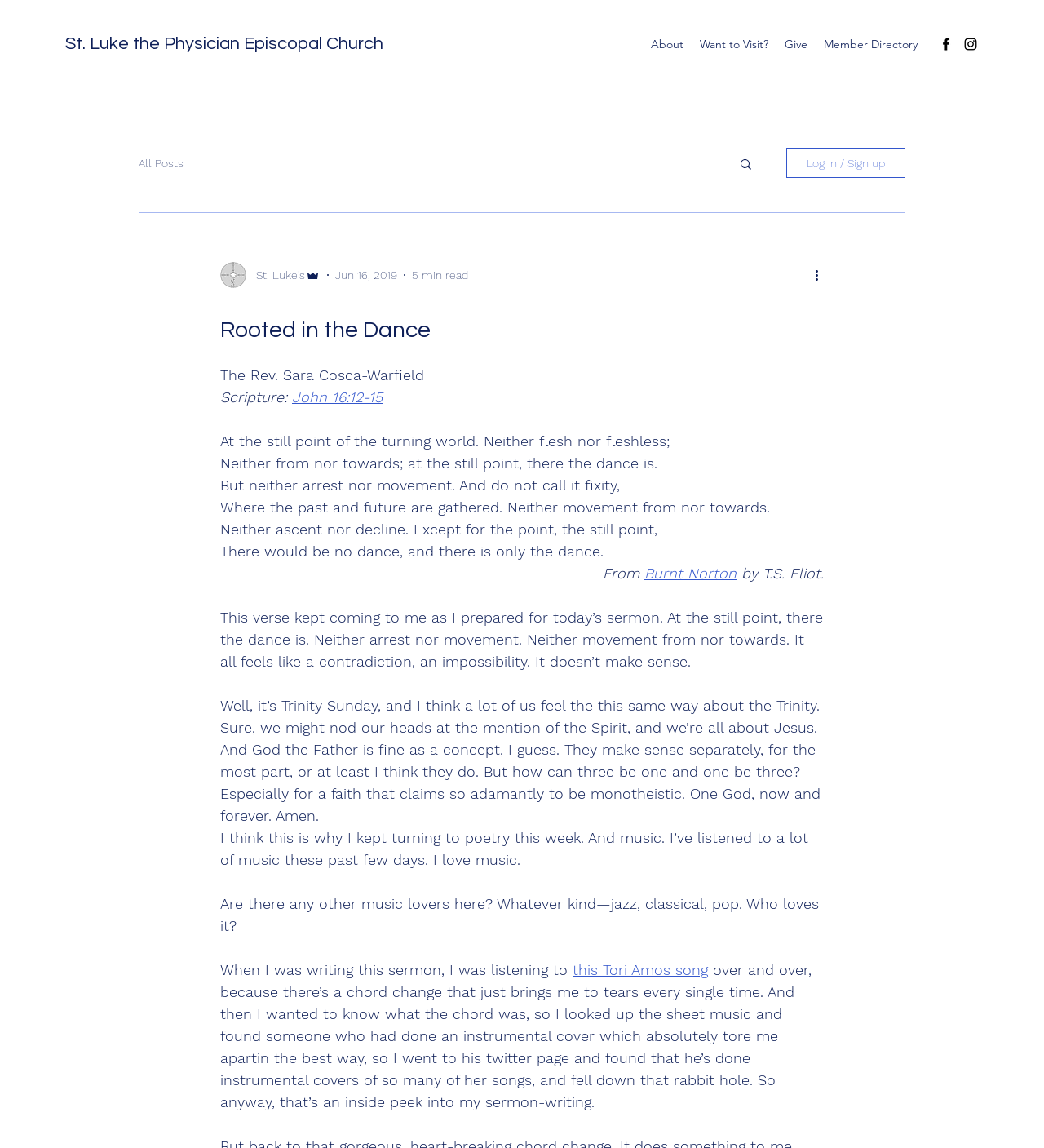Offer a meticulous description of the webpage's structure and content.

This webpage appears to be a blog post or sermon transcript from St. Luke the Physician Episcopal Church. At the top of the page, there is a navigation menu with links to "About", "Want to Visit?", "Give", and "Member Directory". Below this, there is a social media bar with links to Facebook and Instagram, each accompanied by an image of the respective social media platform's logo.

On the left side of the page, there is a navigation menu labeled "blog" with a link to "All Posts". Next to this, there is a search button with a magnifying glass icon. Below this, there is a button to "Log in / Sign up" with an image of a writer's picture and some text "St. Luke's" and "Admin".

The main content of the page is a sermon transcript titled "Rooted in the Dance" by The Rev. Sara Cosca-Warfield. The scripture reference is John 16:12-15. The sermon text is divided into several paragraphs, with quotes from T.S. Eliot's poem "Burnt Norton" and references to music, including a link to a Tori Amos song.

There are several images on the page, including the writer's picture, Facebook and Instagram logos, and a magnifying glass icon for the search button. The overall layout is organized, with clear headings and concise text.